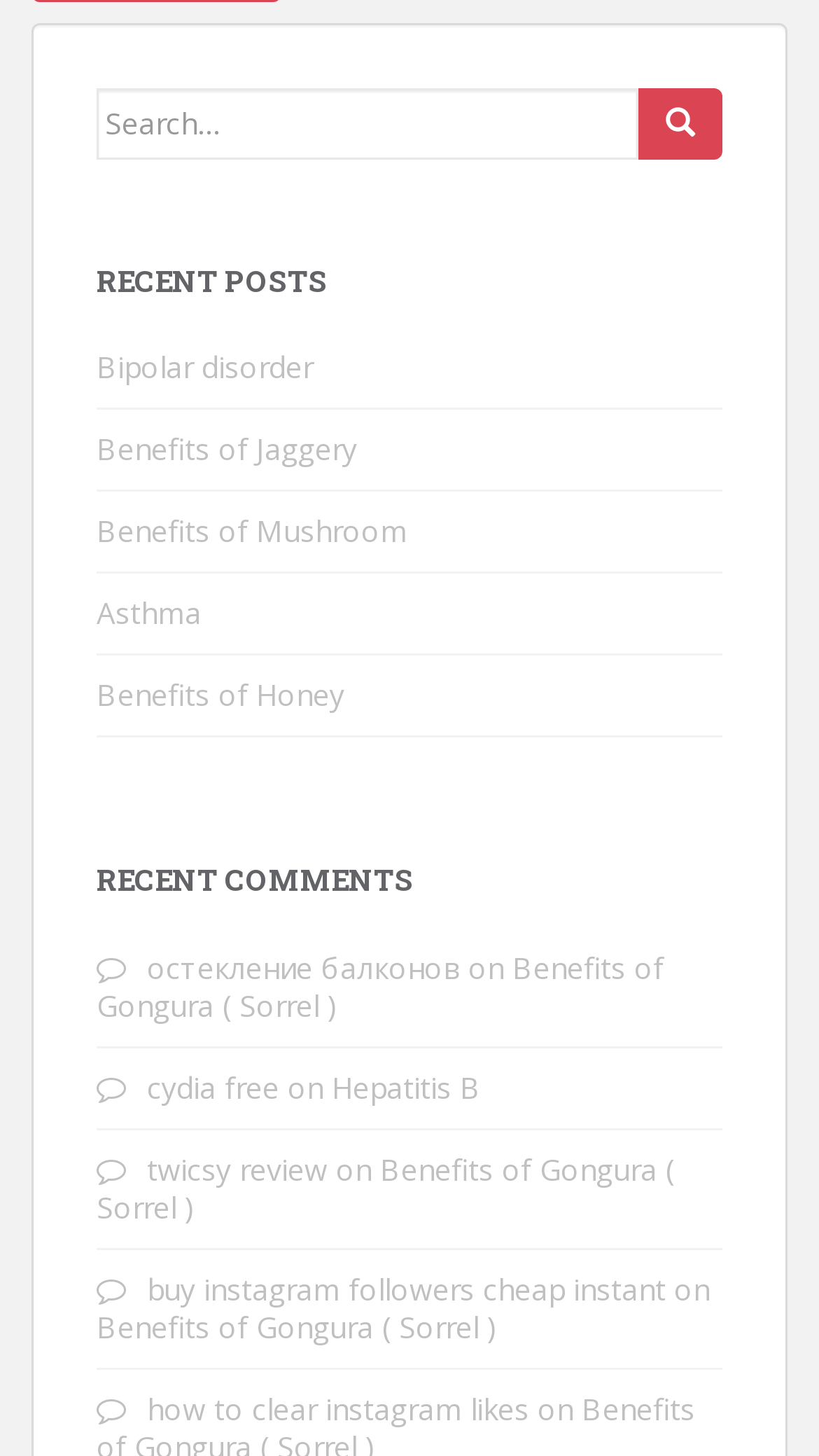Determine the bounding box coordinates of the clickable element to complete this instruction: "Read comments on остекление балконов". Provide the coordinates in the format of four float numbers between 0 and 1, [left, top, right, bottom].

[0.179, 0.65, 0.562, 0.678]